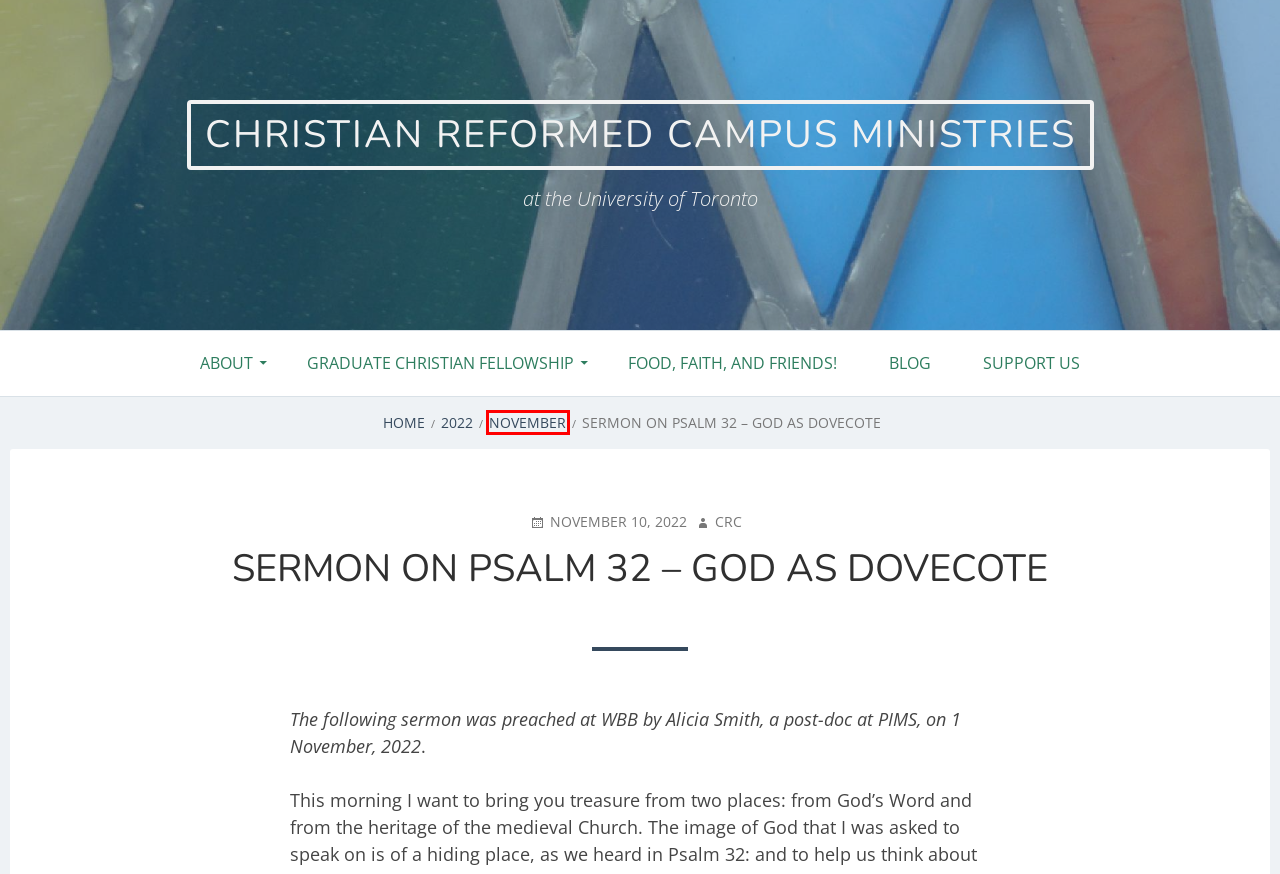You are presented with a screenshot of a webpage with a red bounding box. Select the webpage description that most closely matches the new webpage after clicking the element inside the red bounding box. The options are:
A. crc – Christian Reformed Campus Ministries
B. November 2022 – Christian Reformed Campus Ministries
C. Support us – Christian Reformed Campus Ministries
D. BLOG – Christian Reformed Campus Ministries
E. Graduate Christian Fellowship – Christian Reformed Campus Ministries
F. Food, Faith, and Friends! – Christian Reformed Campus Ministries
G. Christian Reformed Campus Ministries – at the University of Toronto
H. 2022 – Christian Reformed Campus Ministries

B